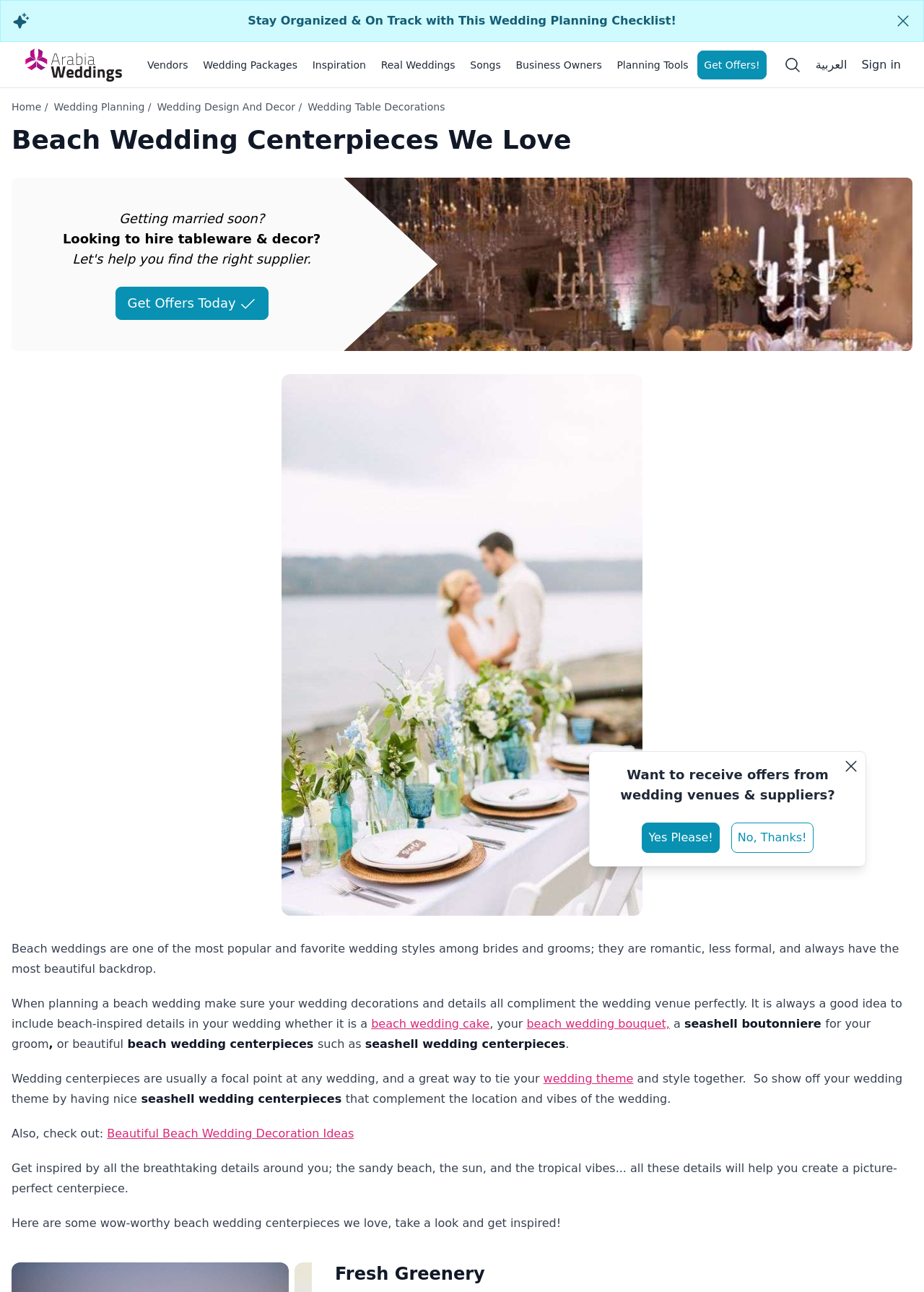Pinpoint the bounding box coordinates of the clickable area necessary to execute the following instruction: "Open search". The coordinates should be given as four float numbers between 0 and 1, namely [left, top, right, bottom].

[0.848, 0.043, 0.867, 0.057]